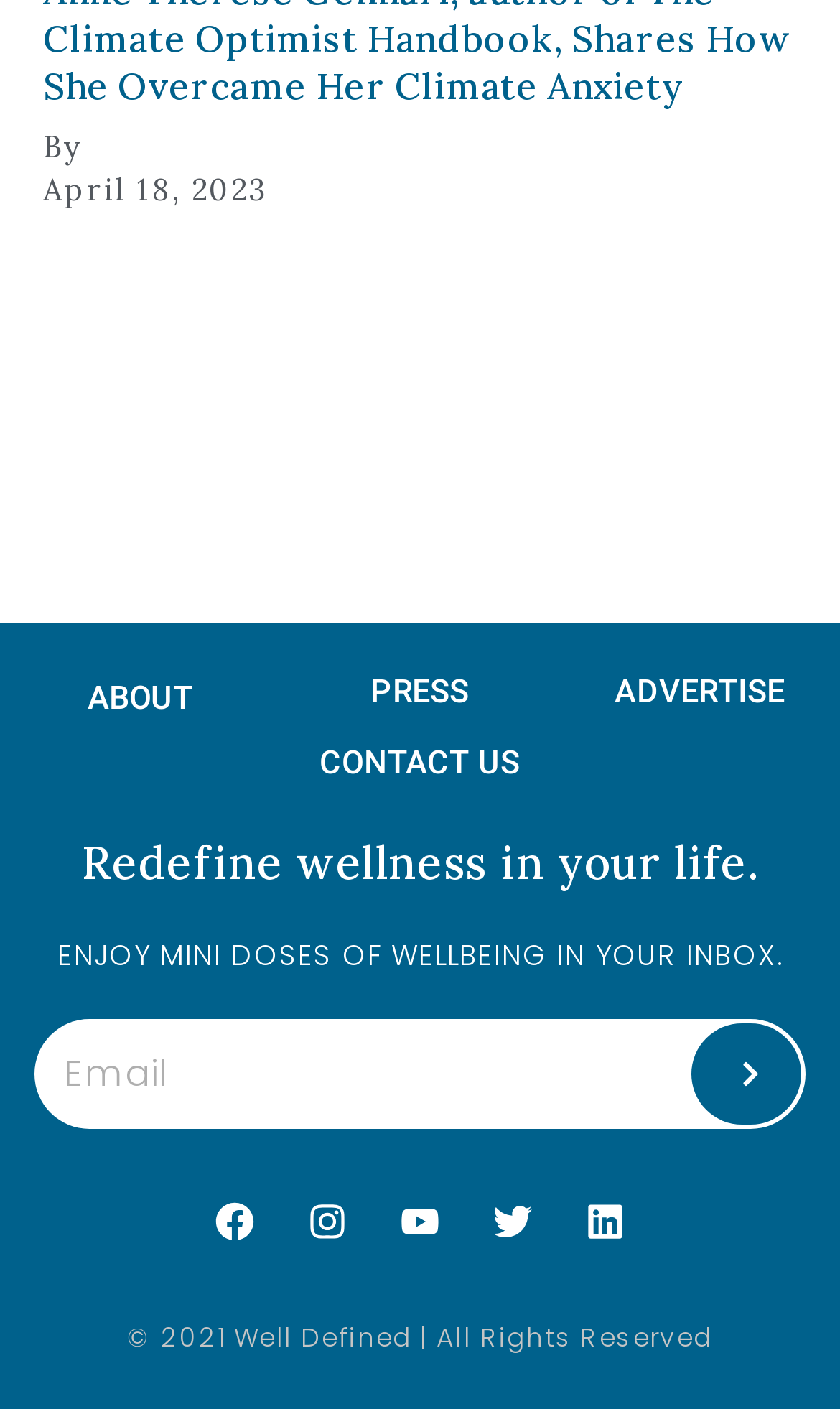Locate the bounding box of the UI element described by: "PRESS" in the given webpage screenshot.

[0.441, 0.477, 0.559, 0.505]